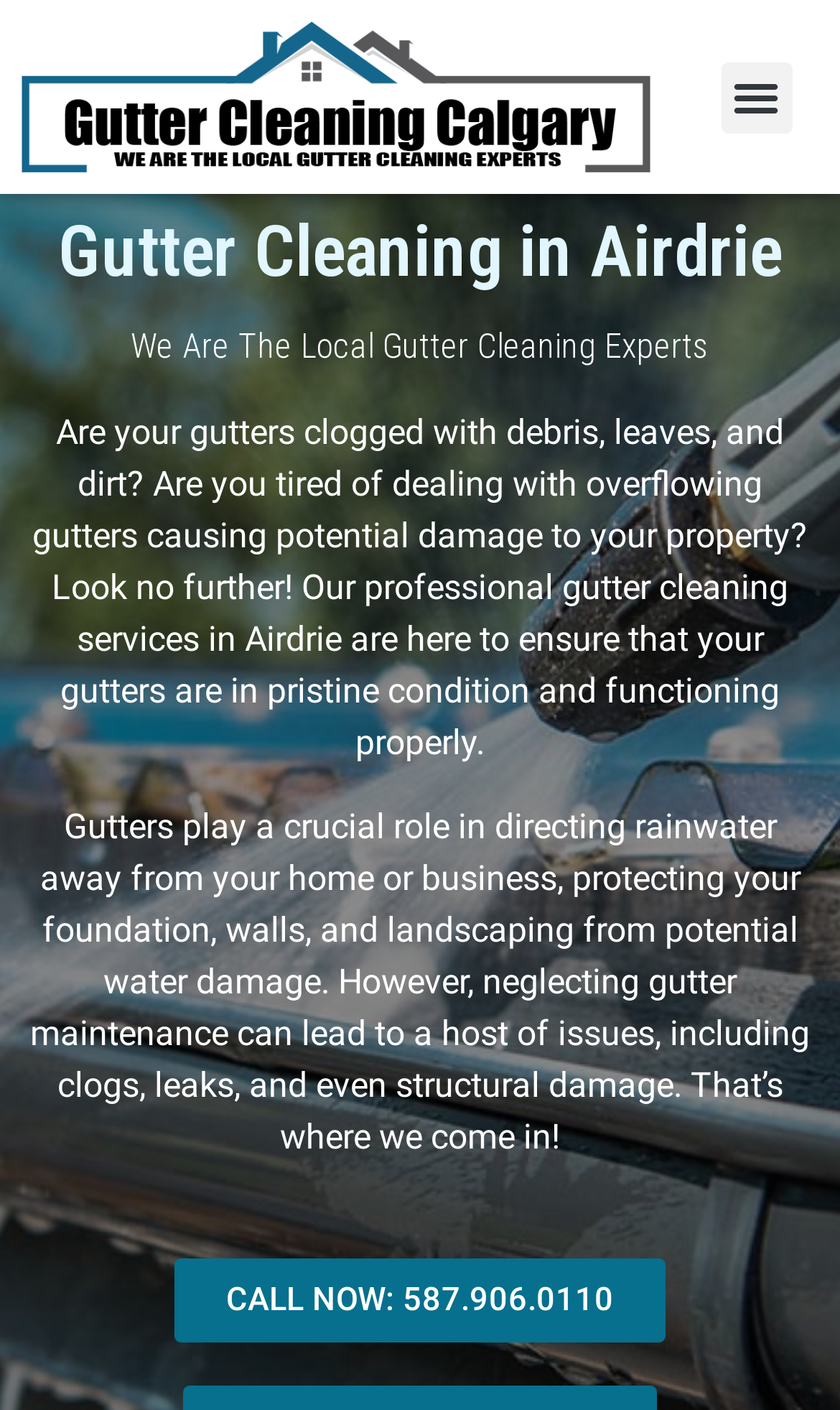Extract the bounding box of the UI element described as: "CALL NOW: 587.906.0110".

[0.208, 0.893, 0.792, 0.952]